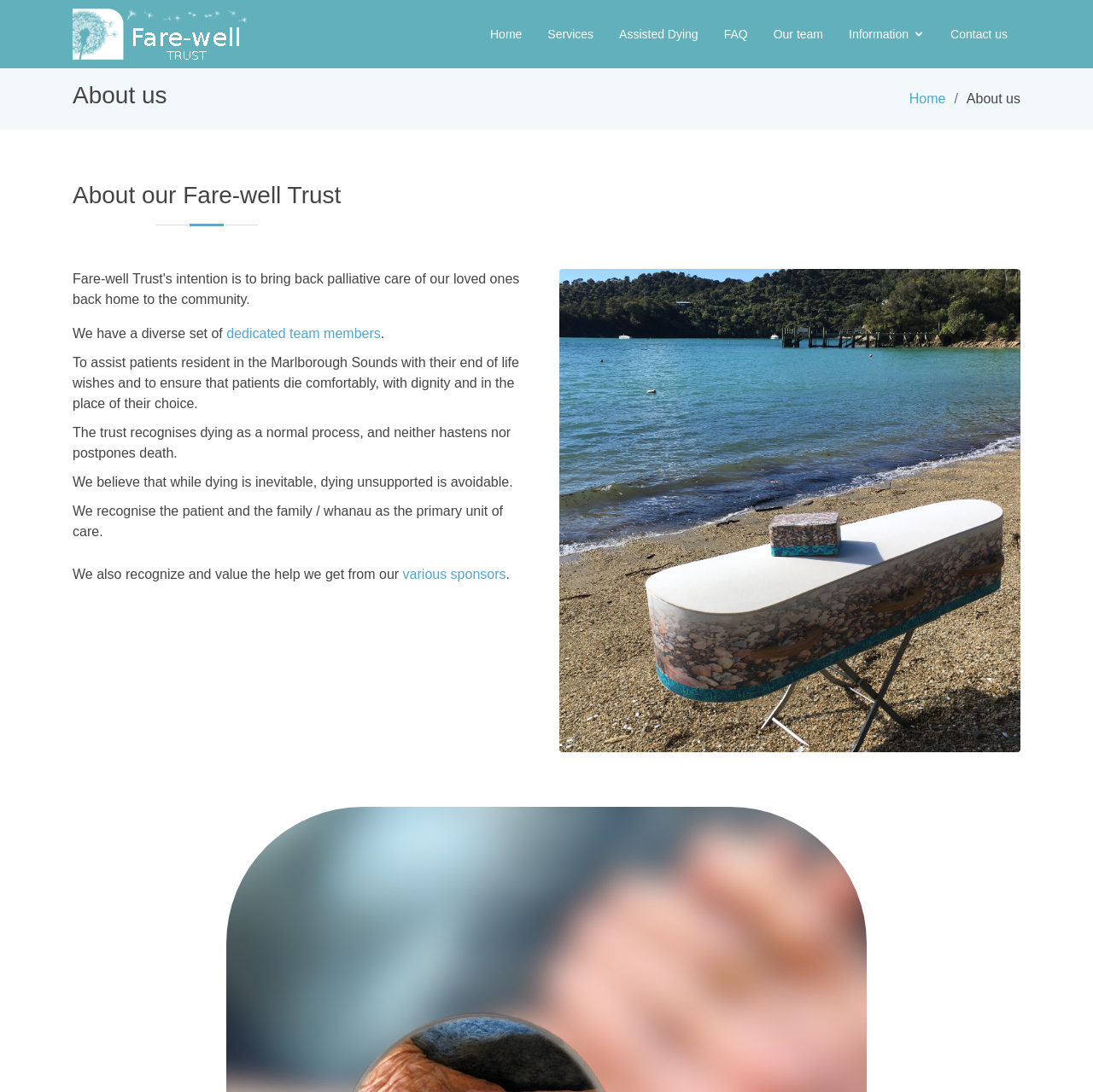Locate the UI element described as follows: "alt="Farewell Trust logo"". Return the bounding box coordinates as four float numbers between 0 and 1 in the order [left, top, right, bottom].

[0.066, 0.028, 0.227, 0.041]